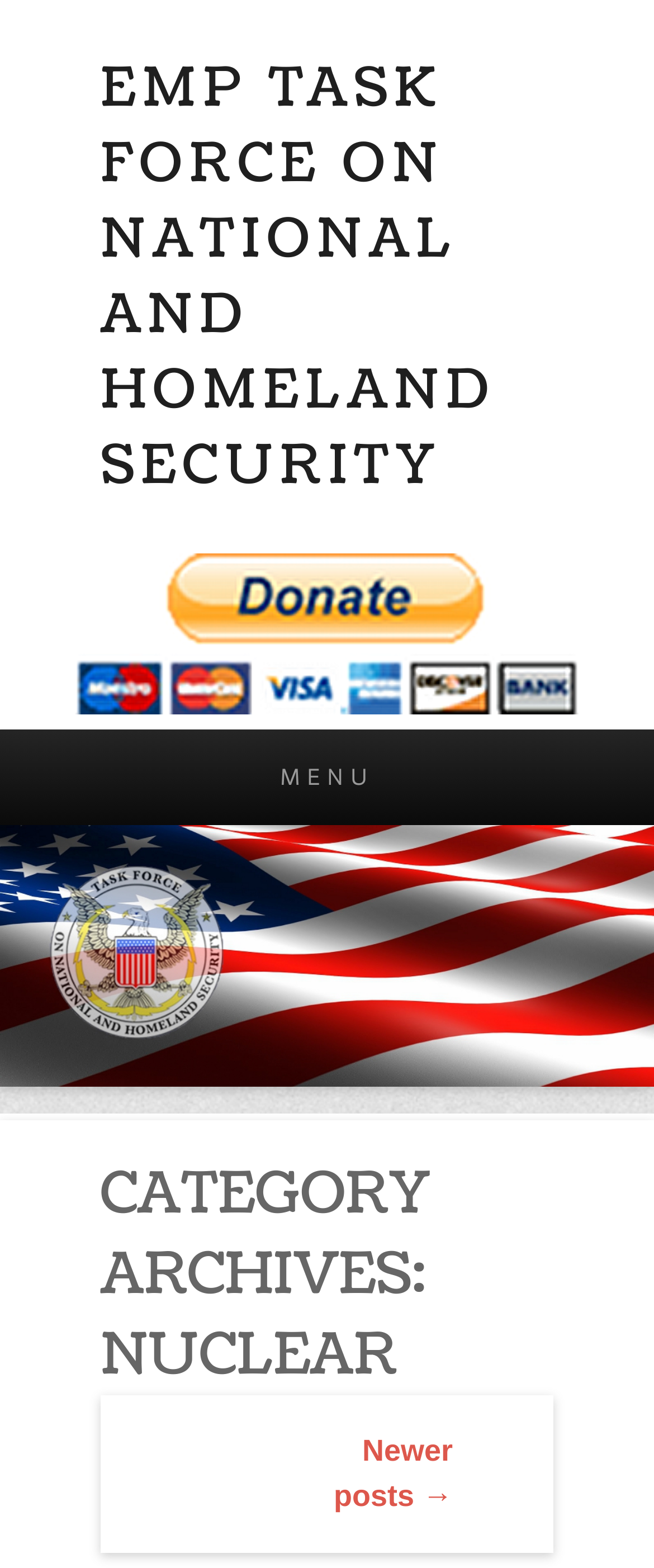Please examine the image and provide a detailed answer to the question: What is the direction of the posts navigation?

I found a link 'Newer posts →' at the bottom of the webpage, which indicates the direction of the posts navigation.